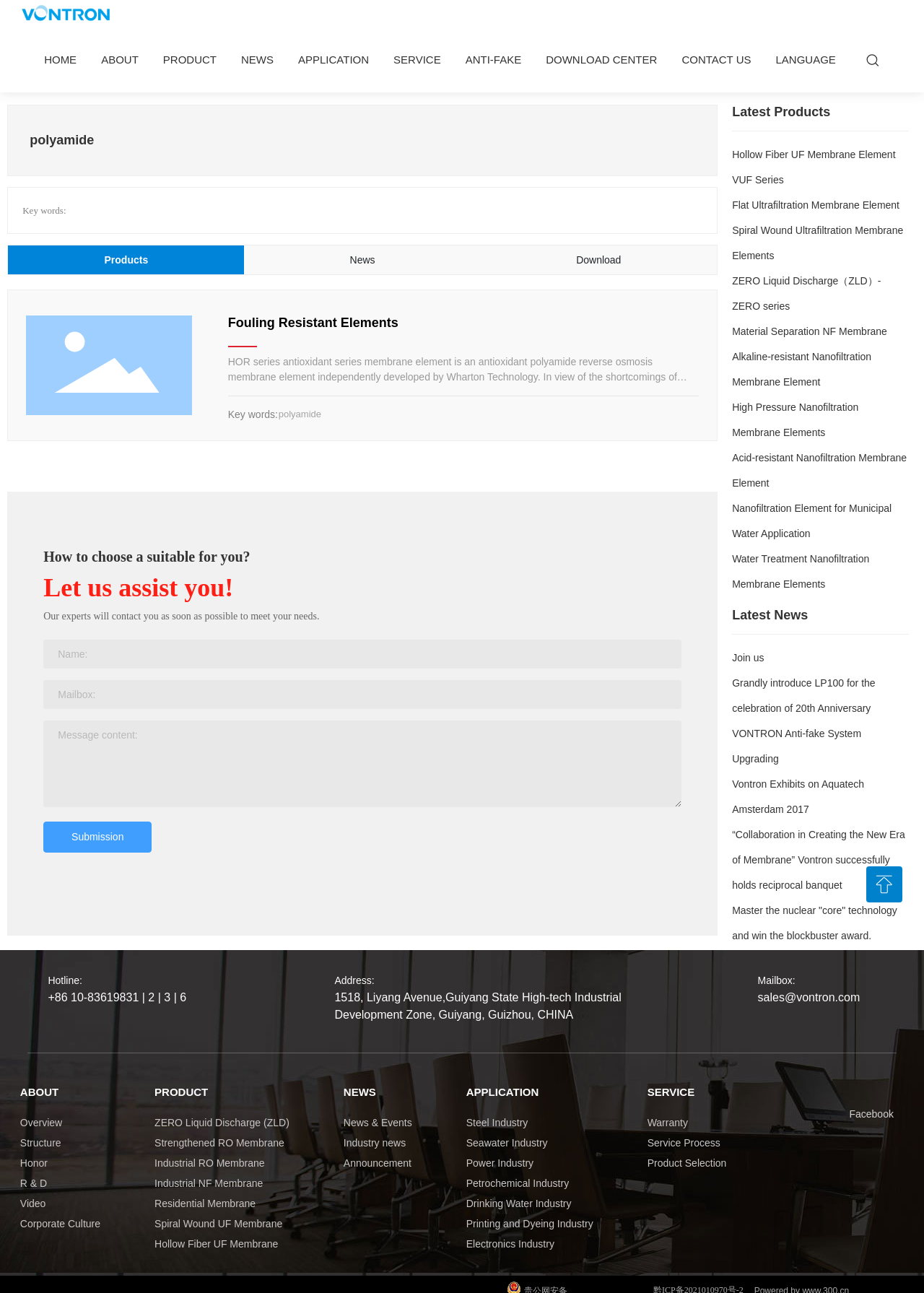Determine the bounding box coordinates of the clickable element necessary to fulfill the instruction: "Select a category from the dropdown menu". Provide the coordinates as four float numbers within the 0 to 1 range, i.e., [left, top, right, bottom].

None